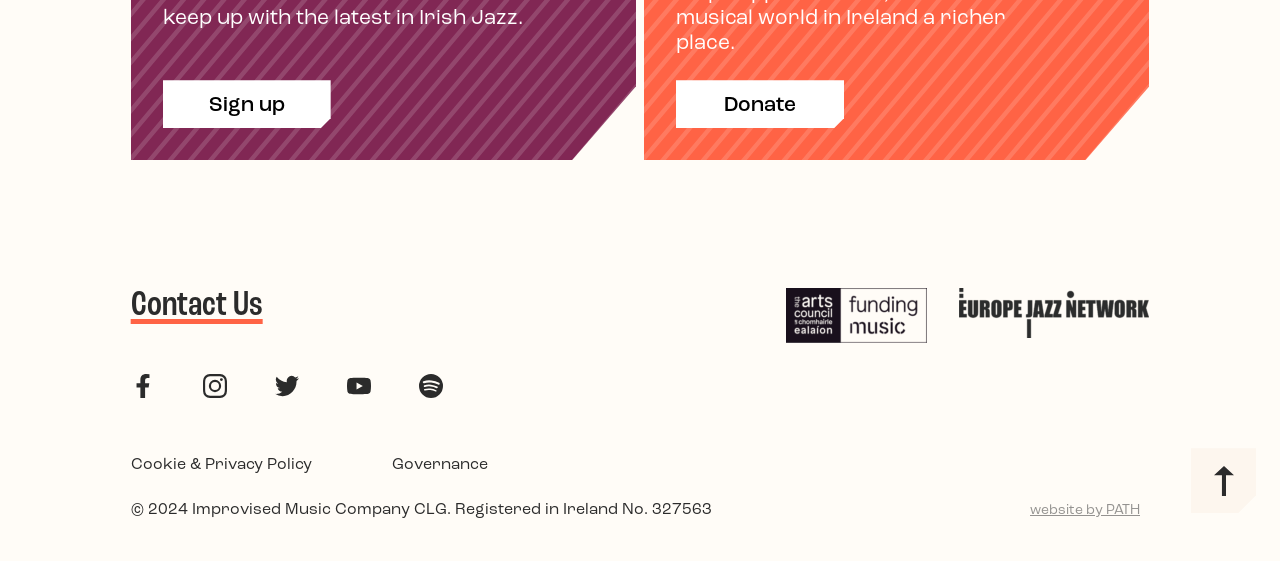What is the organization's registered country?
Using the image as a reference, give an elaborate response to the question.

The webpage's footer section contains a copyright notice that mentions the organization is 'Registered in Ireland No. 327563', indicating that the organization is registered in Ireland.